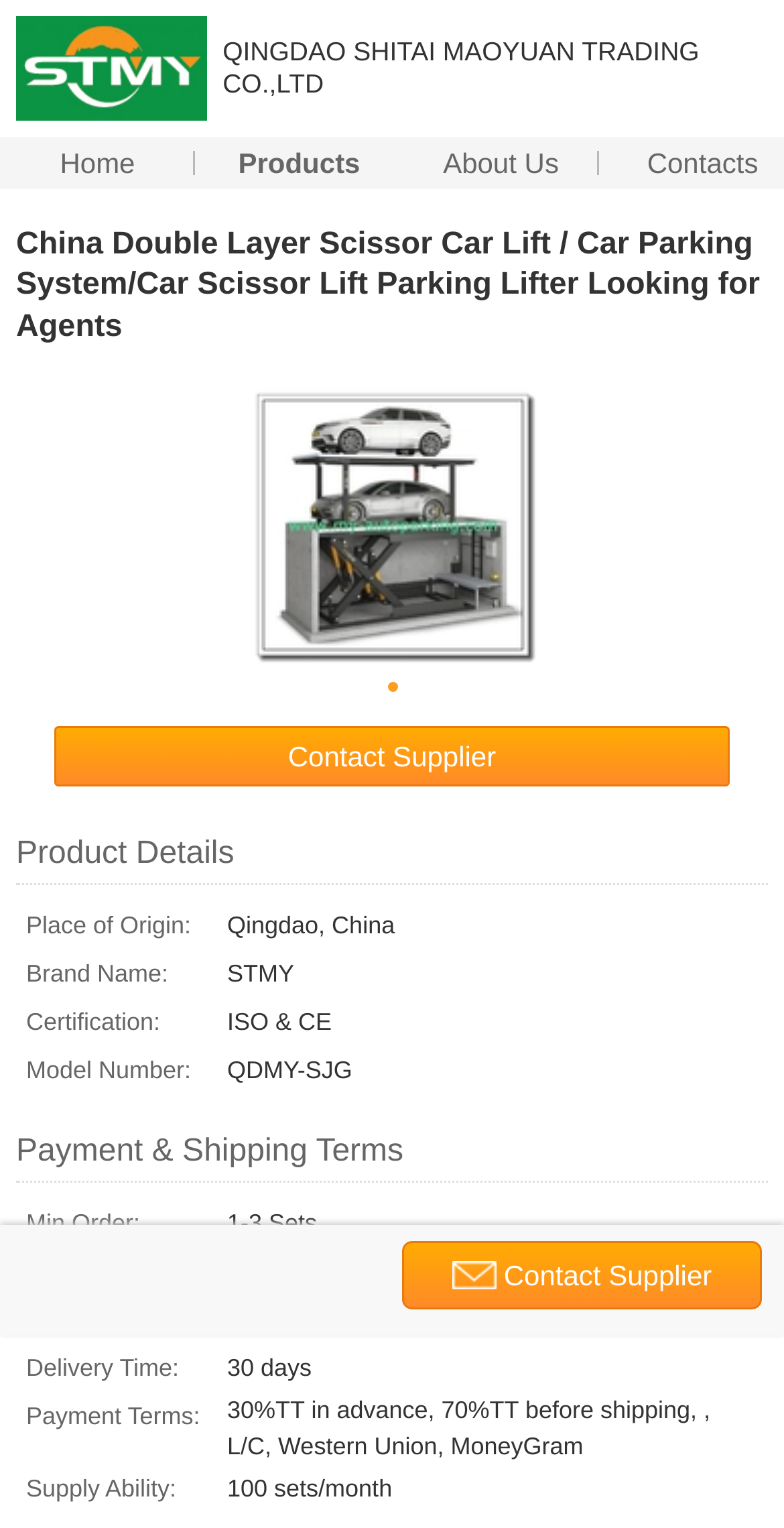Provide a comprehensive caption for the webpage.

This webpage is about a product called "China Double Layer Scissor Car Lift / Car Parking System/Car Scissor Lift Parking Lifter" from a company called "QINGDAO SHITAI MAOYUAN TRADING CO.,LTD." The page has a navigation menu at the top with links to "Home", "Products", and "About Us". 

Below the navigation menu, there is a heading that displays the product name, accompanied by an image of the product. On the left side of the page, there is a link to "Contact Supplier" and a section titled "Product Details". 

The "Product Details" section is presented in a table format, with rows containing information about the product, such as its place of origin, brand name, certification, model number, and more. 

Further down the page, there is another section titled "Payment & Shipping Terms", which is also presented in a table format. This section provides information about the product's payment and shipping terms, including the minimum order quantity, price, packaging, delivery time, payment terms, and supply ability.

There are two "Contact Supplier" links on the page, one located at the top-right corner and another at the bottom-right corner. The page also contains several images, including the company's logo and an image of the product.